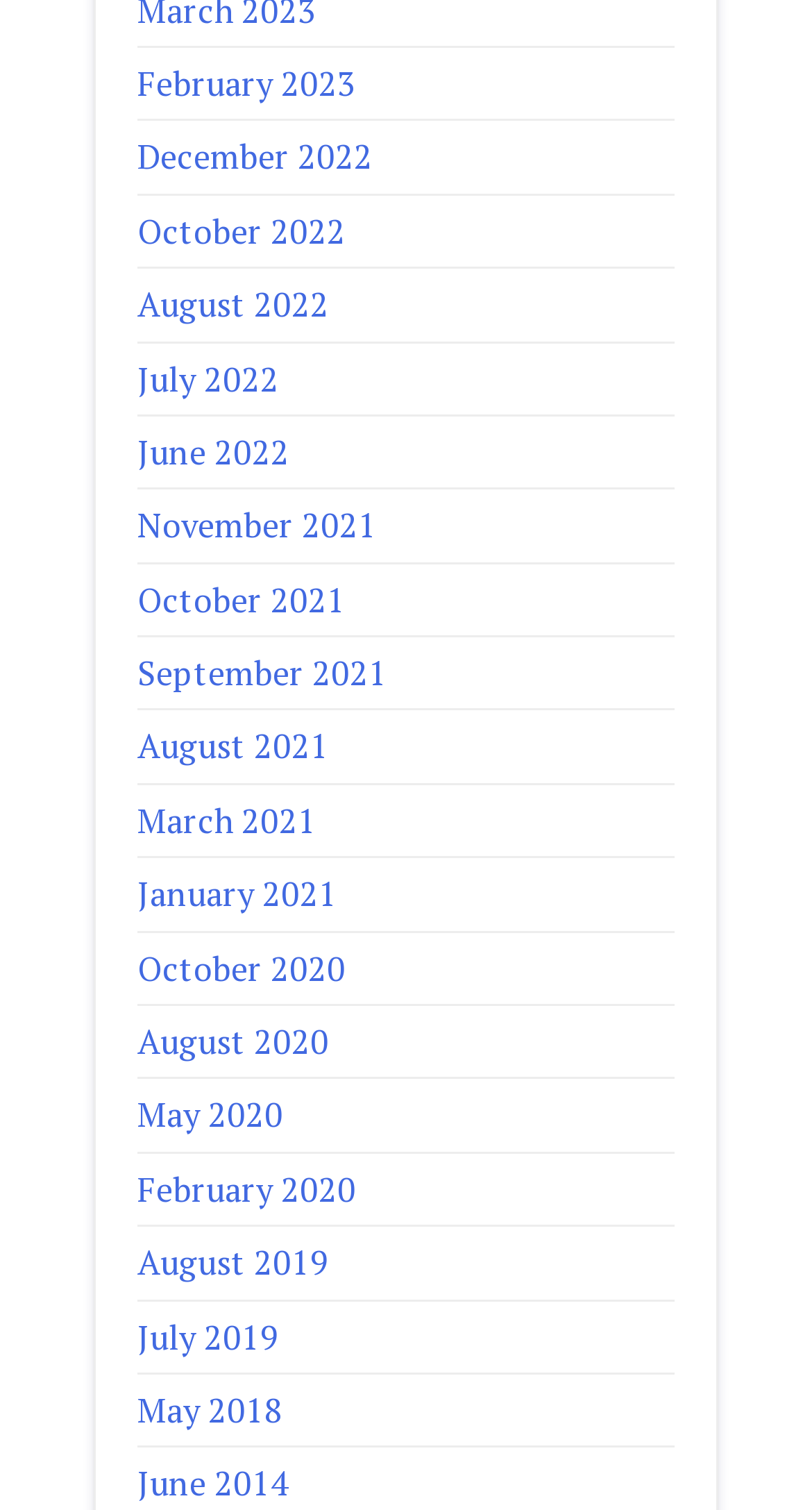Locate the bounding box coordinates of the clickable area to execute the instruction: "go to December 2022". Provide the coordinates as four float numbers between 0 and 1, represented as [left, top, right, bottom].

[0.169, 0.089, 0.459, 0.119]